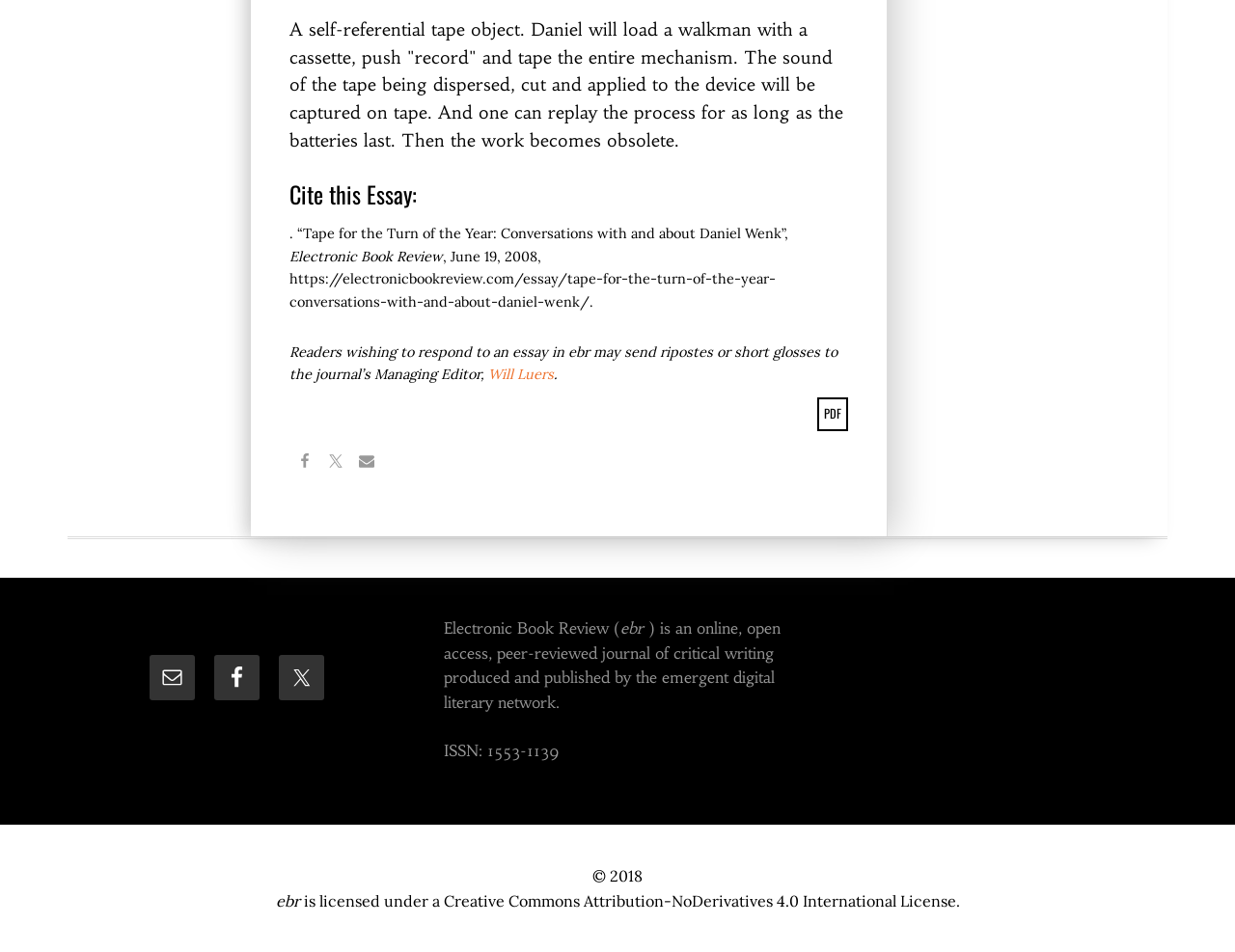Identify the bounding box for the UI element described as: "Email". The coordinates should be four float numbers between 0 and 1, i.e., [left, top, right, bottom].

[0.284, 0.47, 0.309, 0.503]